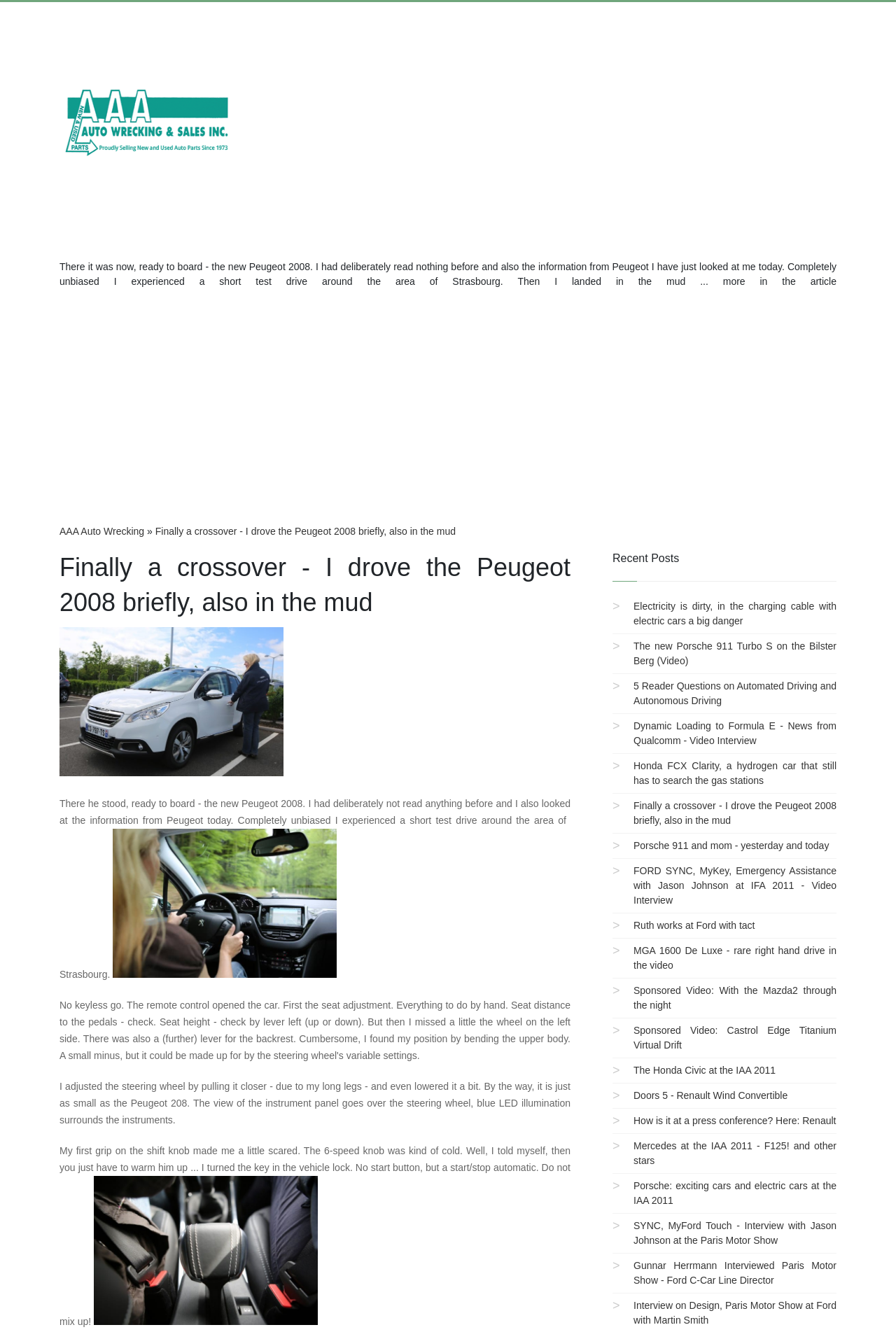Can you find the bounding box coordinates of the area I should click to execute the following instruction: "View the image of Peugeot 2008"?

[0.066, 0.468, 0.316, 0.58]